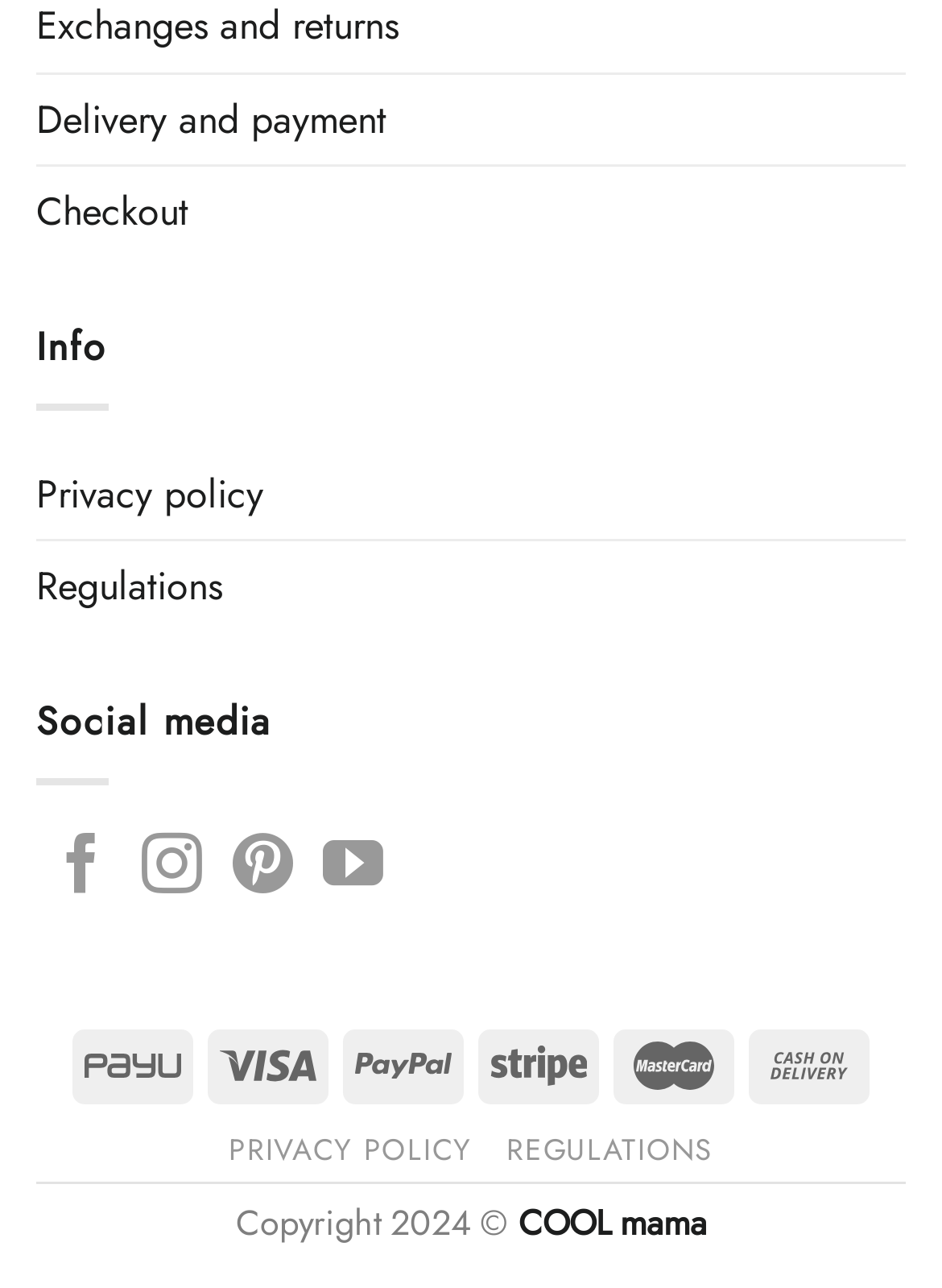Please identify the bounding box coordinates of the element I should click to complete this instruction: 'View delivery and payment information'. The coordinates should be given as four float numbers between 0 and 1, like this: [left, top, right, bottom].

[0.038, 0.057, 0.41, 0.128]